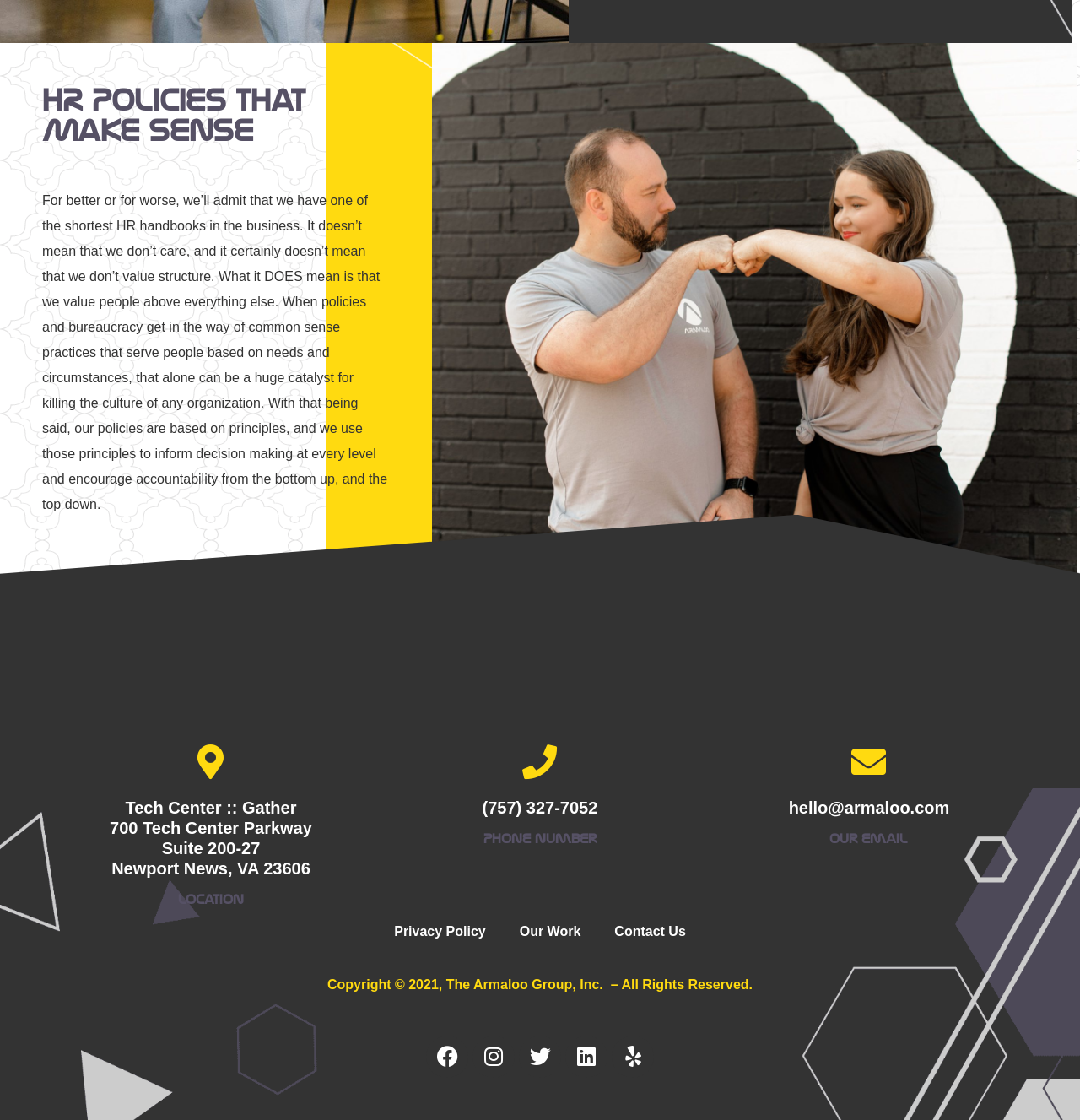Please locate the bounding box coordinates of the element that needs to be clicked to achieve the following instruction: "Check our location". The coordinates should be four float numbers between 0 and 1, i.e., [left, top, right, bottom].

[0.043, 0.712, 0.348, 0.784]